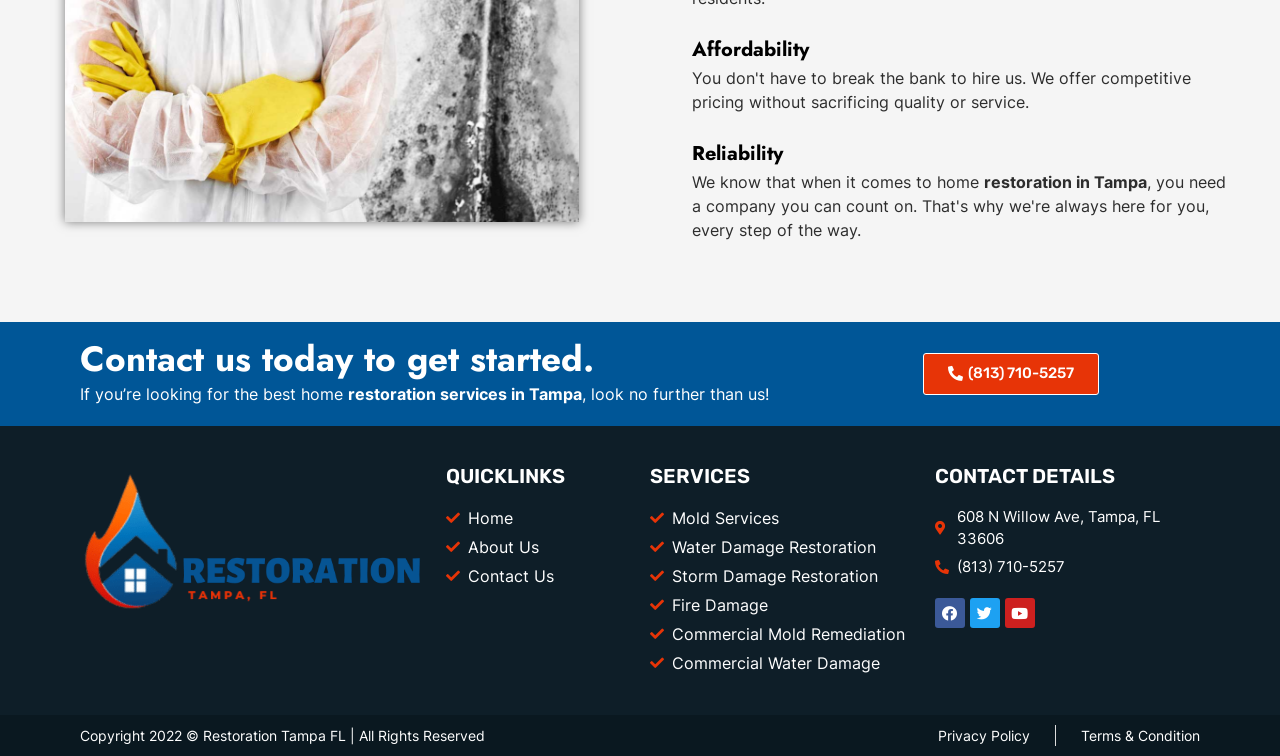How many links are there in the QUICKLINKS section?
Kindly give a detailed and elaborate answer to the question.

I found the number of links by looking at the 'QUICKLINKS' heading and counting the subsequent link elements, which are 'Home', 'About Us', and 'Contact Us'.